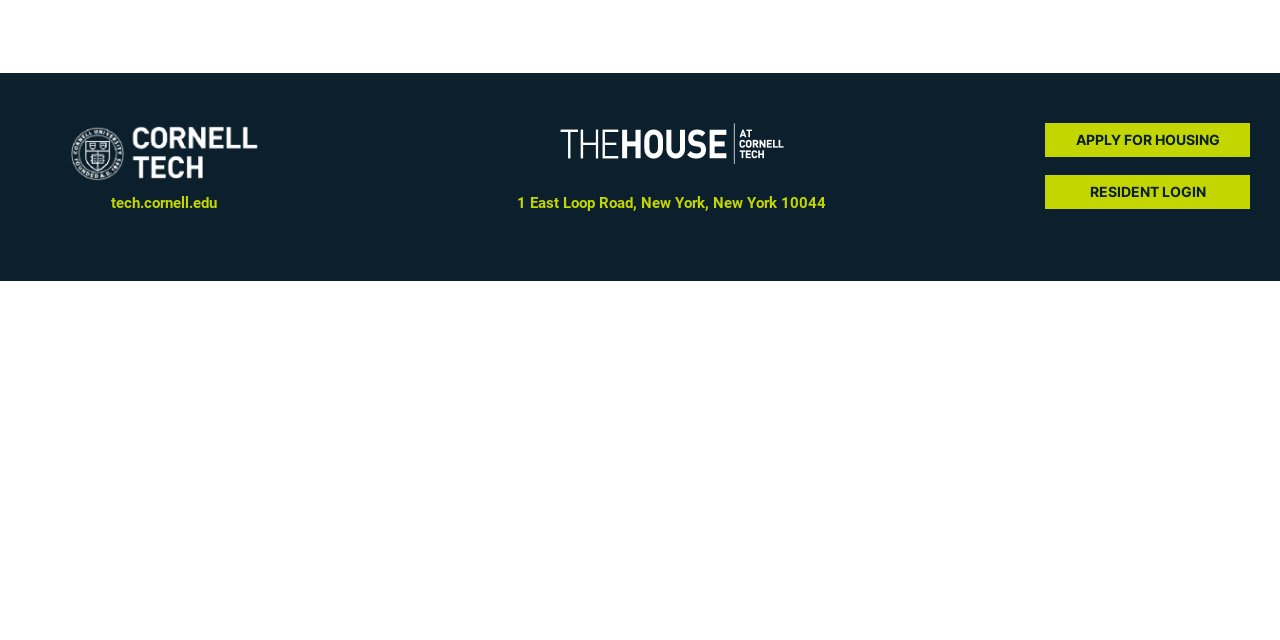Determine the bounding box coordinates for the UI element matching this description: "Go to Top".

[0.904, 0.945, 0.941, 1.0]